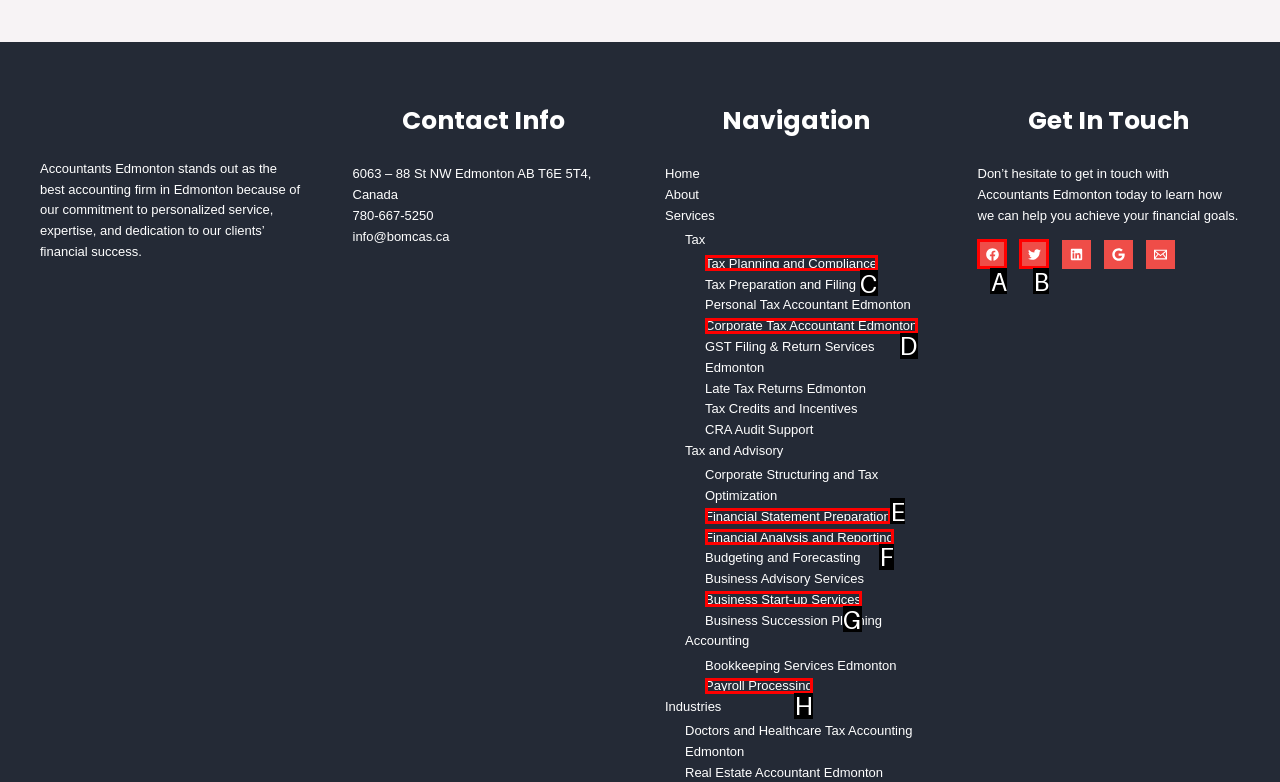Point out the HTML element that matches the following description: Financial Statement Preparation
Answer with the letter from the provided choices.

E